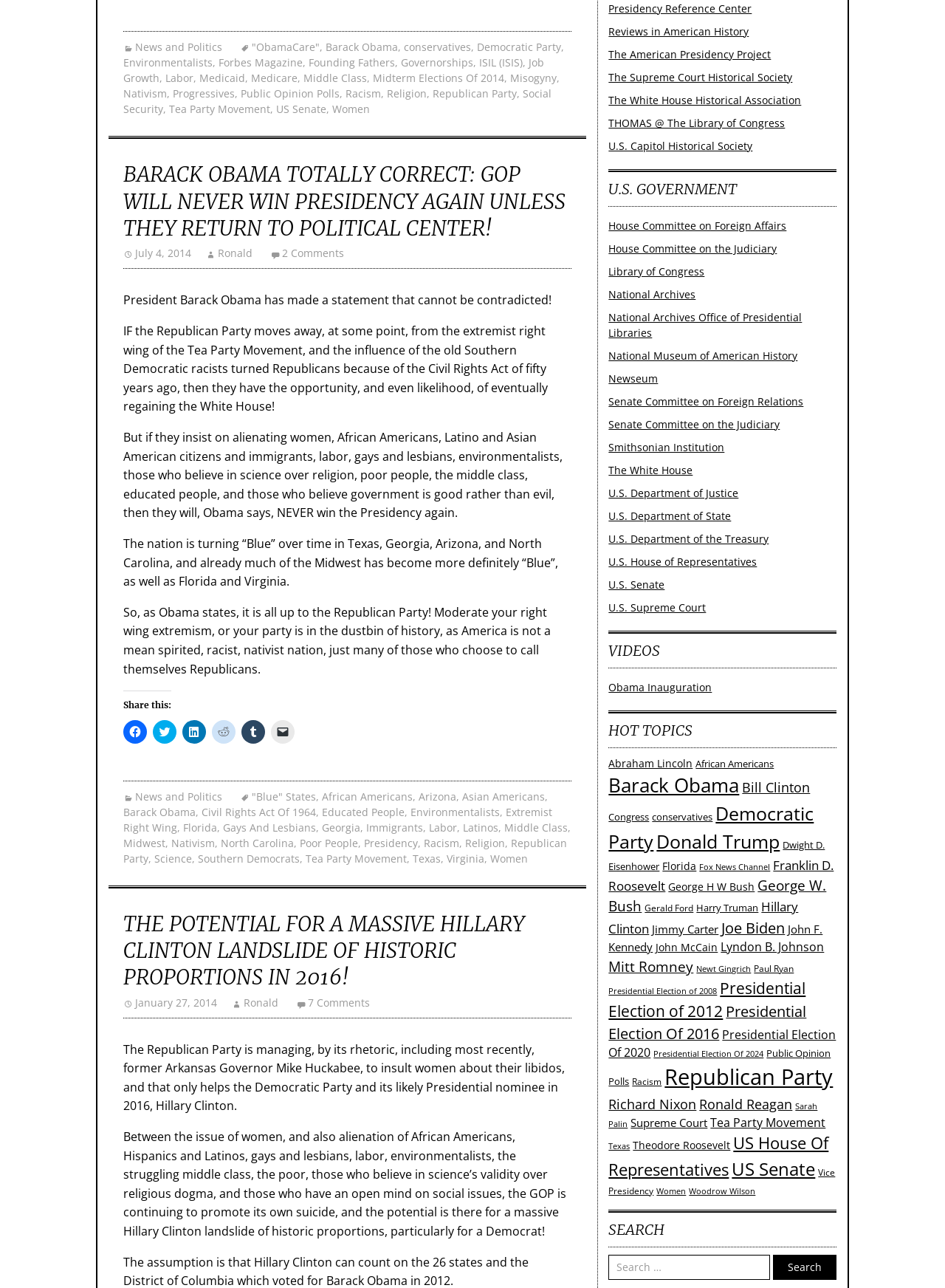Determine the bounding box coordinates for the UI element matching this description: "Middle Class".

[0.534, 0.637, 0.601, 0.648]